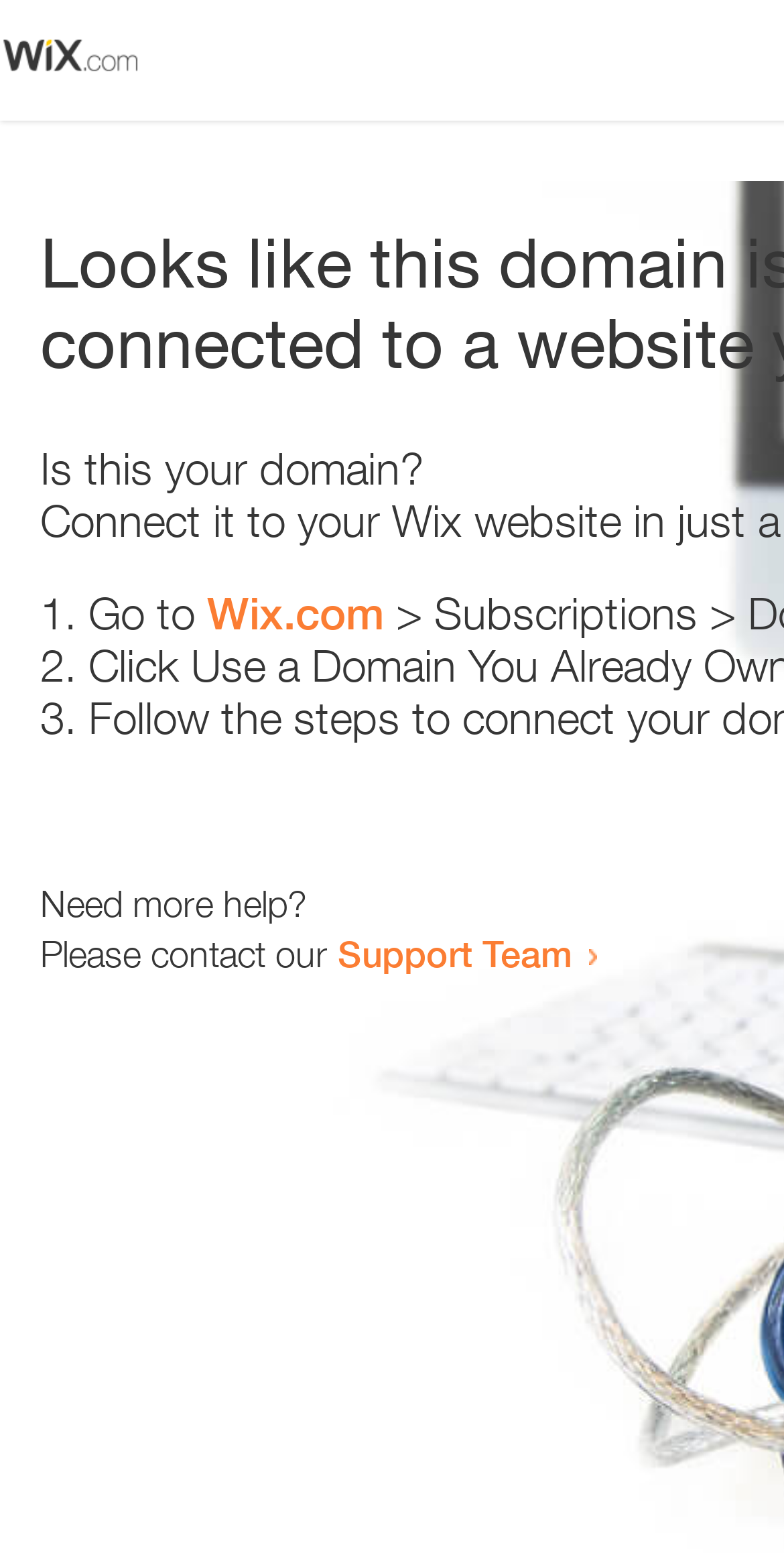Give a concise answer using only one word or phrase for this question:
How many steps are provided to resolve the issue?

3